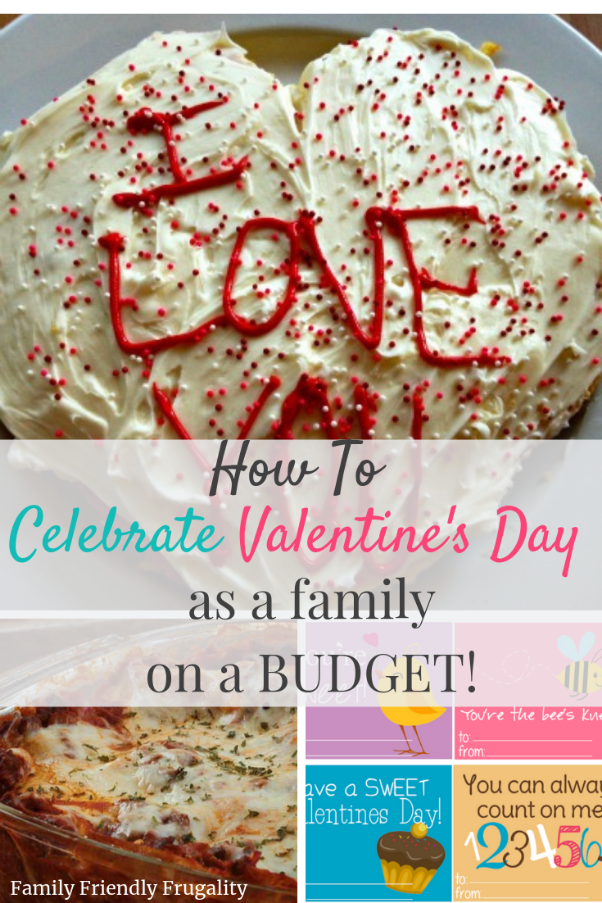What is the main theme of the graphic?
Kindly give a detailed and elaborate answer to the question.

The image features a vibrant and engaging layout with the text 'How To Celebrate Valentine's Day as a family on a BUDGET!' prominently displayed, emphasizing fun and frugal ideas for memorable family moments during this holiday.